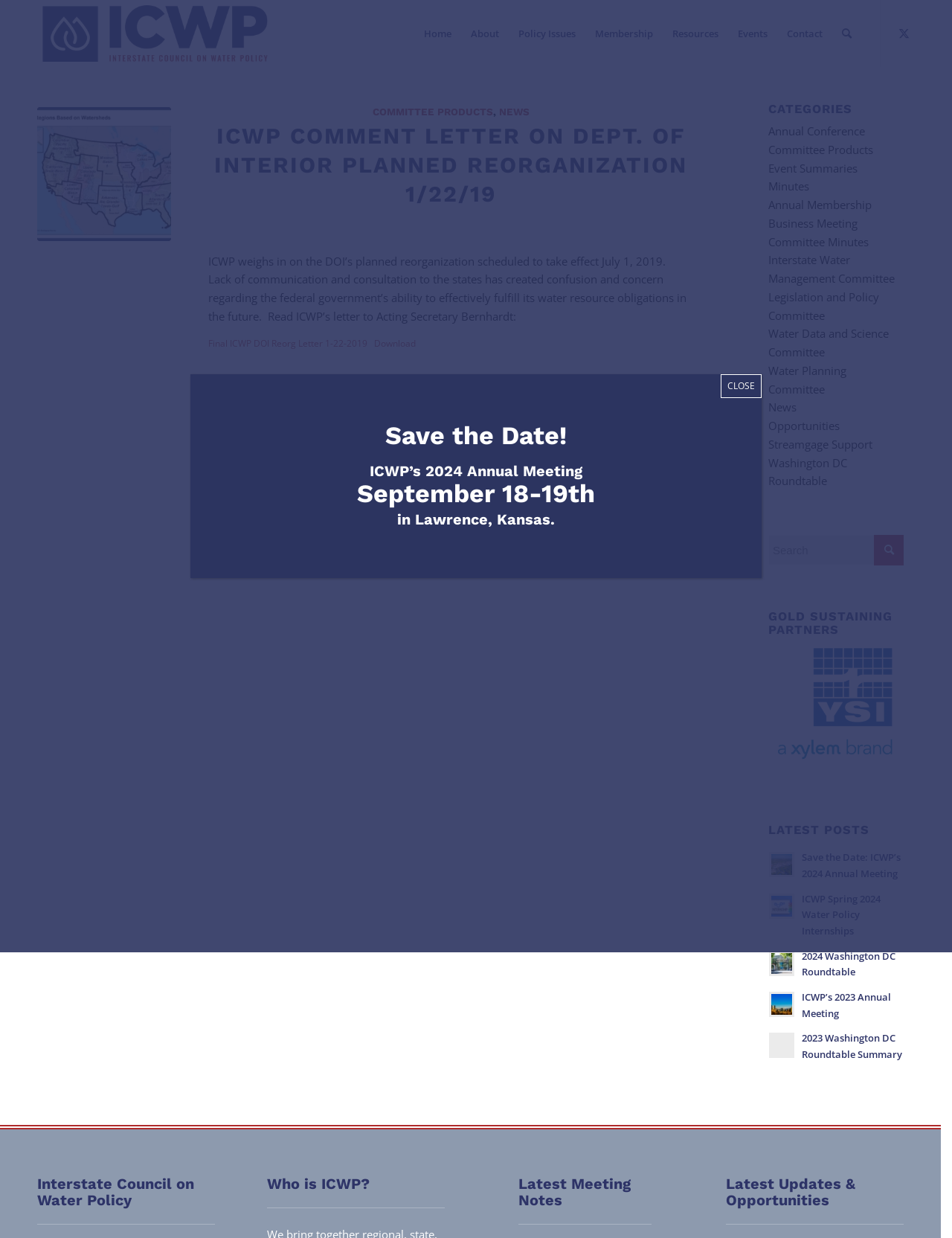Respond with a single word or phrase:
What is the name of the organization?

Interstate Council on Water Policy